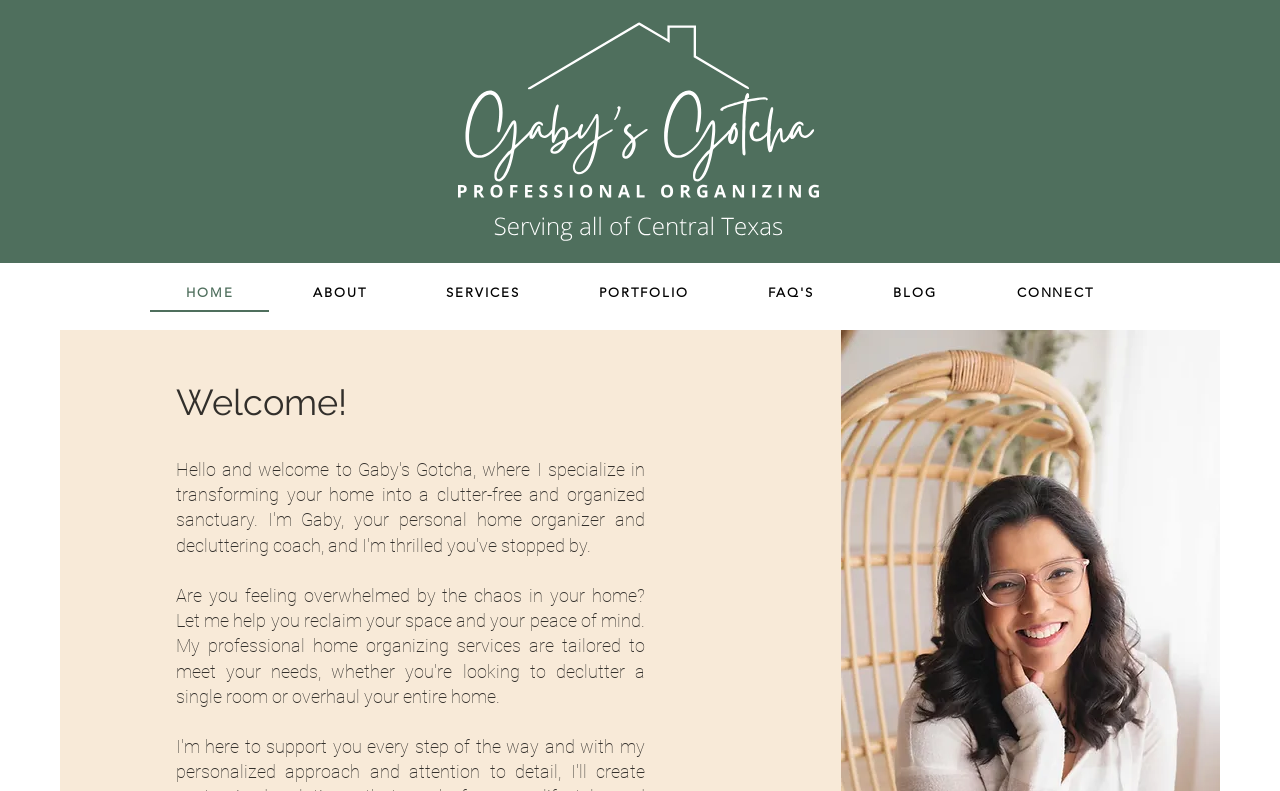From the webpage screenshot, predict the bounding box of the UI element that matches this description: "World News".

None